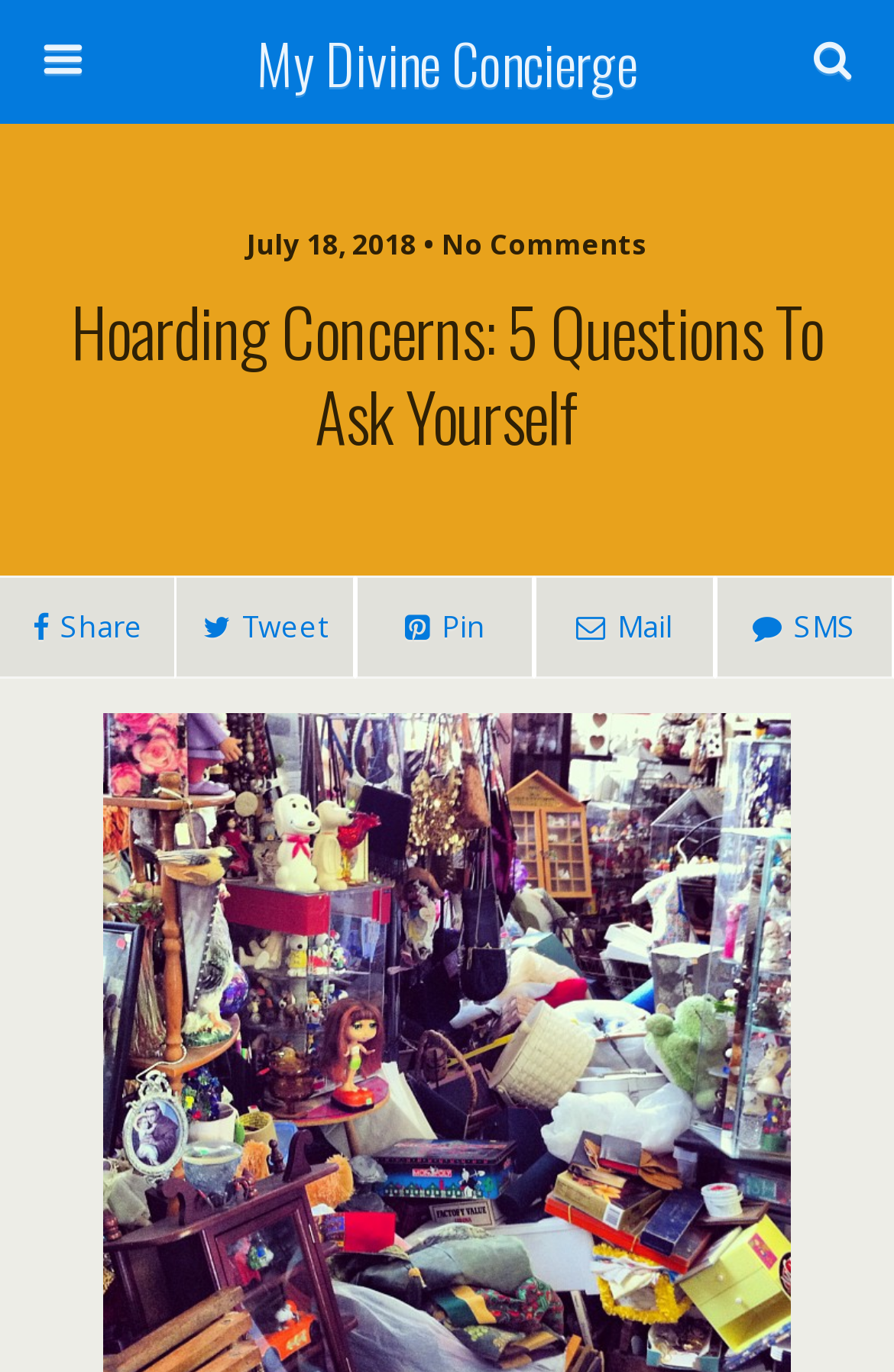Generate a thorough description of the webpage.

The webpage appears to be a blog post or article titled "Hoarding Concerns: 5 Questions to Ask Yourself" from My Divine Concierge. At the top of the page, there is a link to the website's homepage, "My Divine Concierge", taking up most of the width. Below this, there is a search bar with a text box and a "Search" button, allowing users to search the website.

Further down, there is a publication date and comment count, "July 18, 2018 • No Comments", followed by the main heading of the article, "Hoarding Concerns: 5 Questions To Ask Yourself", which spans the full width of the page.

At the bottom of the page, there are four social media sharing links, aligned horizontally, allowing users to share the article on various platforms. These links are represented by icons, including a share icon, a tweet icon, a pin icon, and a mail icon.